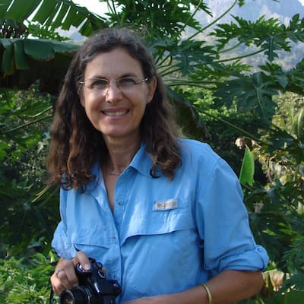Reply to the question with a single word or phrase:
What type of environment is depicted in the background?

Tropical or subtropical